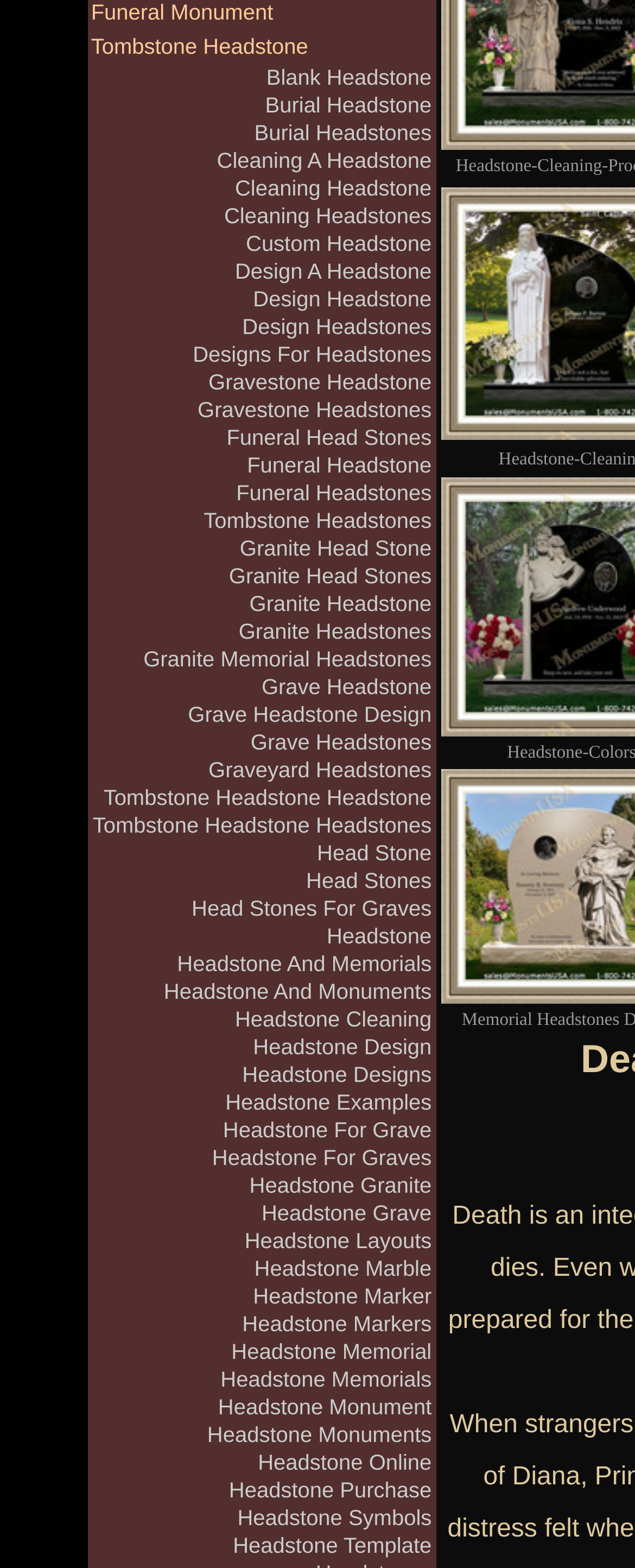Please provide the bounding box coordinates for the element that needs to be clicked to perform the instruction: "Select 'Blank Headstone'". The coordinates must consist of four float numbers between 0 and 1, formatted as [left, top, right, bottom].

[0.143, 0.041, 0.682, 0.057]